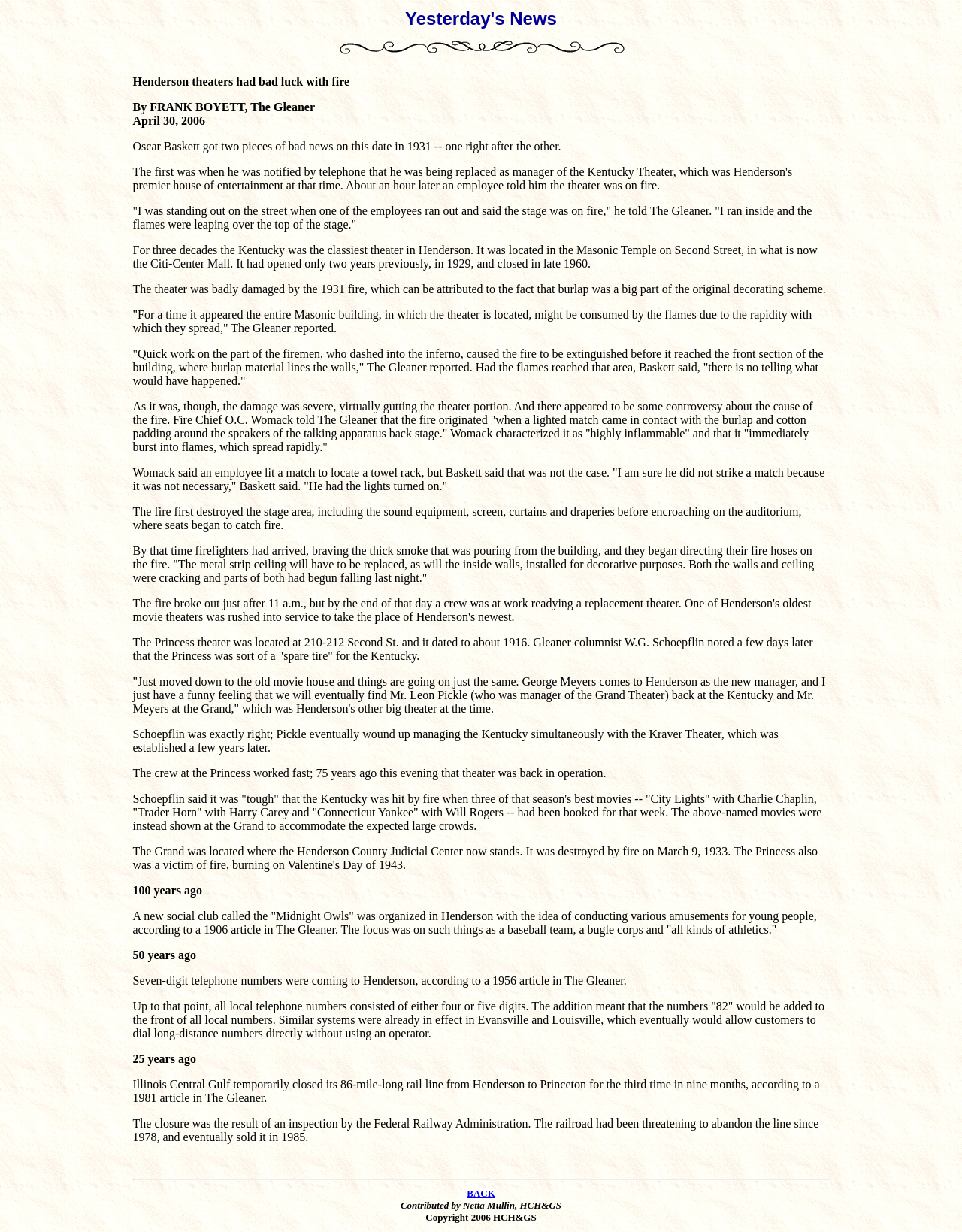Please reply with a single word or brief phrase to the question: 
What is the date of the fire mentioned in the article?

April 30, 1931